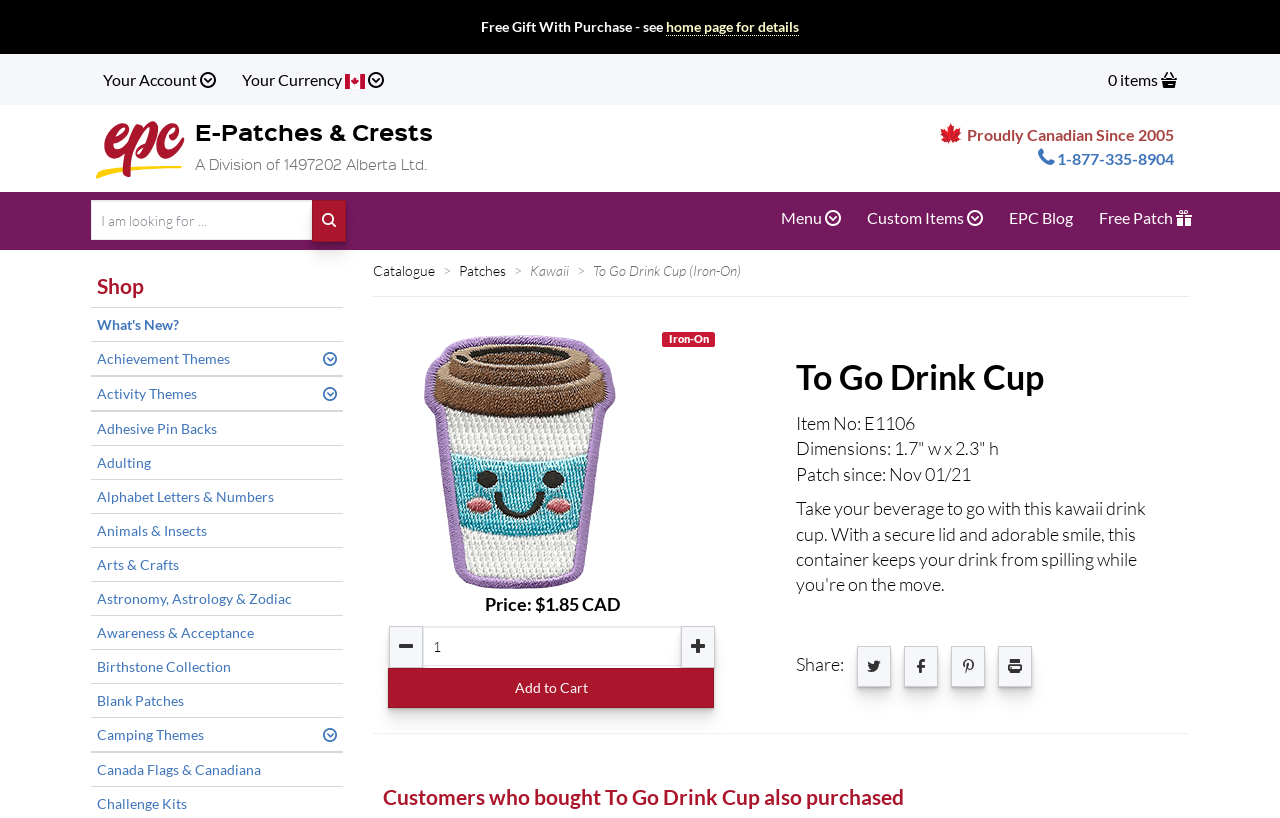What is the currency used for the price?
Give a comprehensive and detailed explanation for the question.

I found the currency used for the price by looking at the product details section, where it says 'Price: $1.85 CAD'. The currency is CAD, which stands for Canadian Dollar.